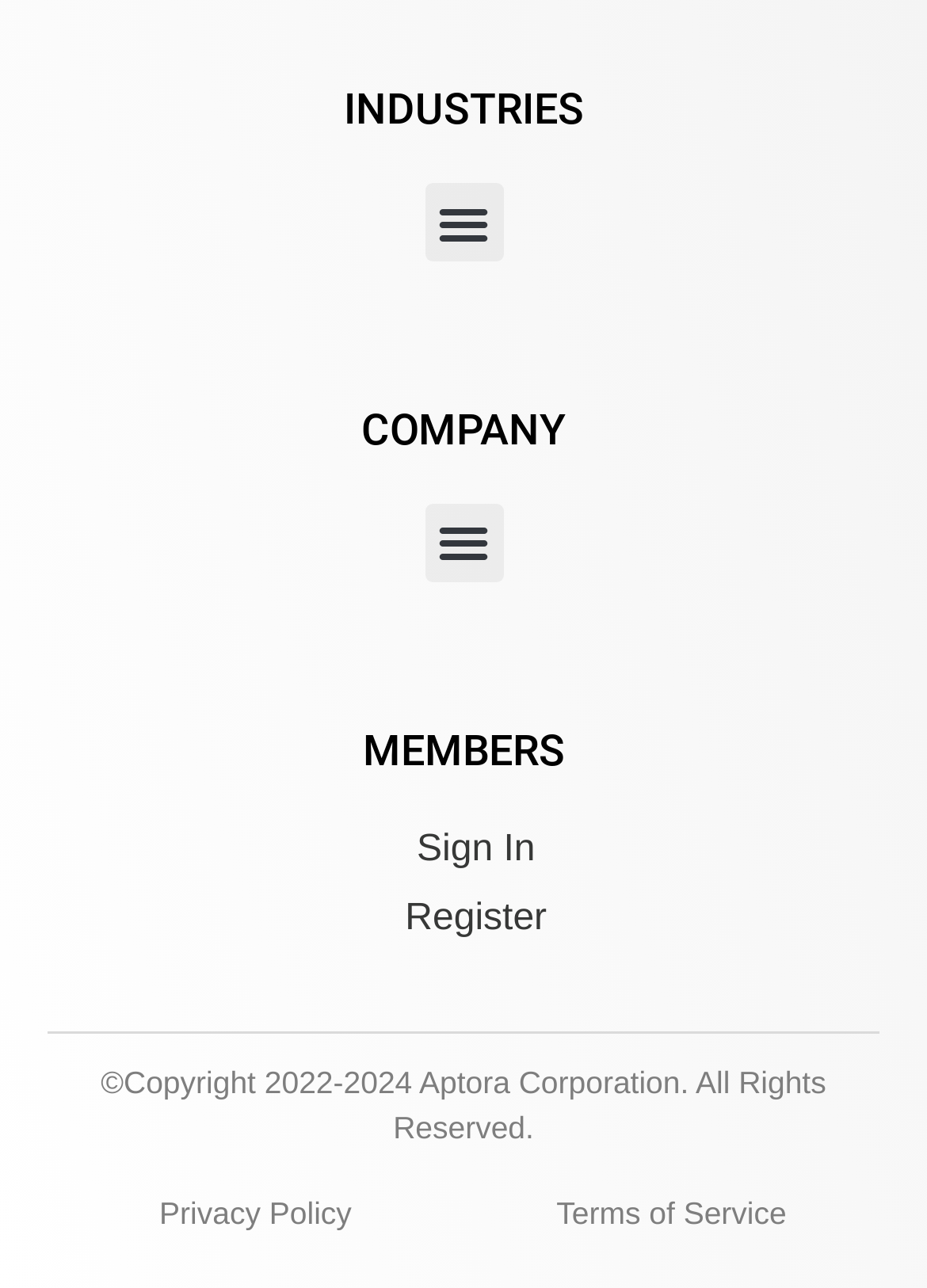What is the purpose of the links at the bottom?
Answer with a single word or phrase by referring to the visual content.

Legal information